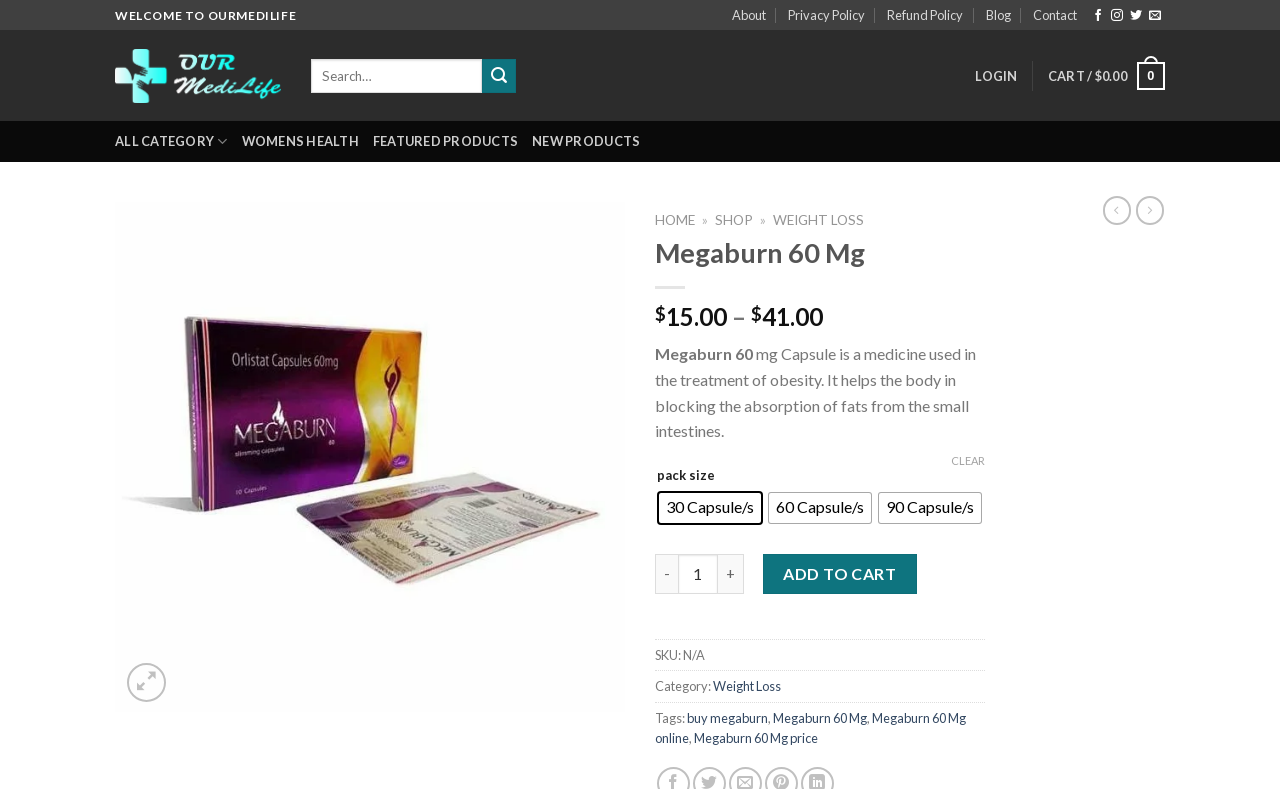What is the function of the '+' button?
Give a detailed response to the question by analyzing the screenshot.

The '+' button is located next to the product quantity input field, and its function can be inferred as increasing the product quantity. When clicked, it likely increments the quantity value, allowing users to add more products to their cart.